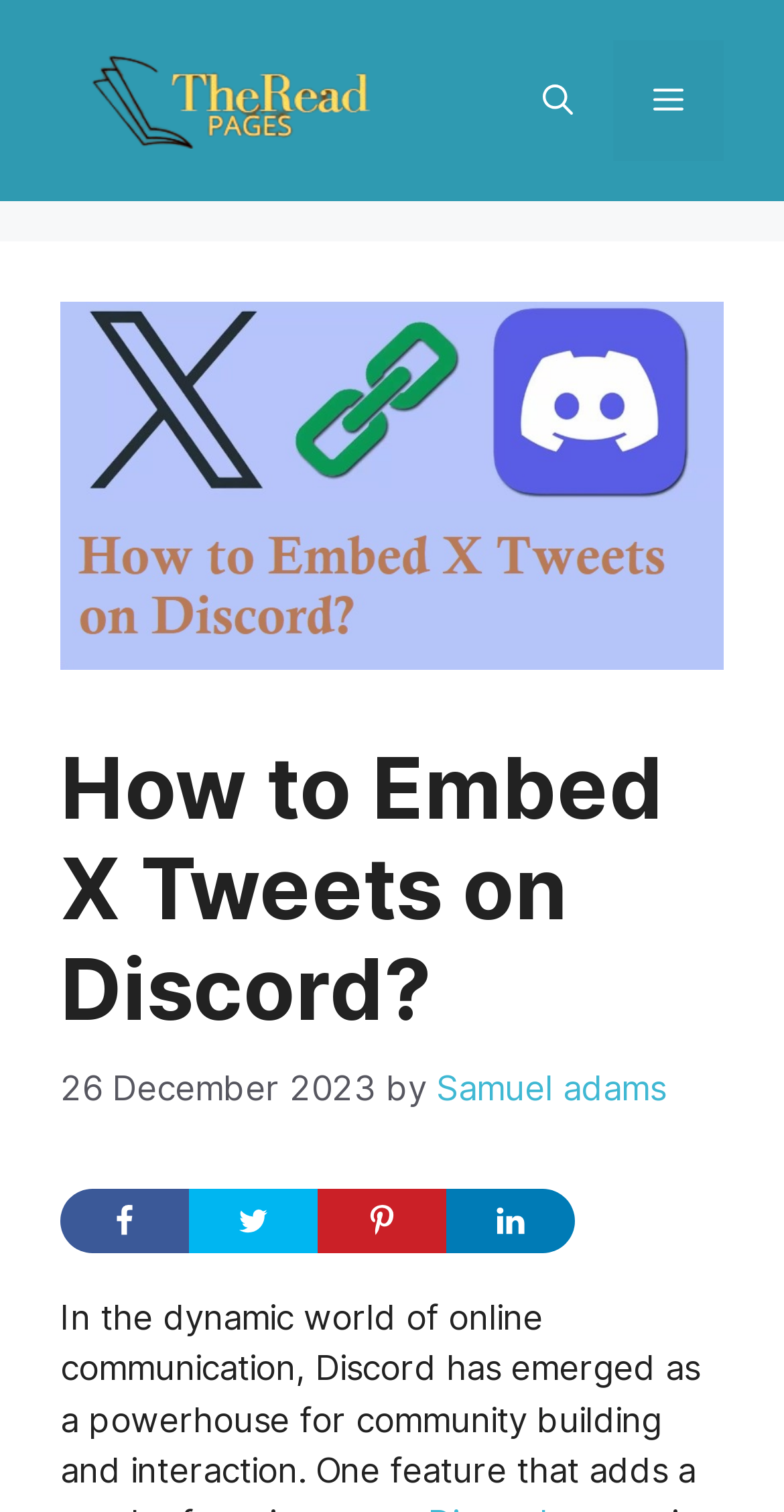Specify the bounding box coordinates (top-left x, top-left y, bottom-right x, bottom-right y) of the UI element in the screenshot that matches this description: Health

None